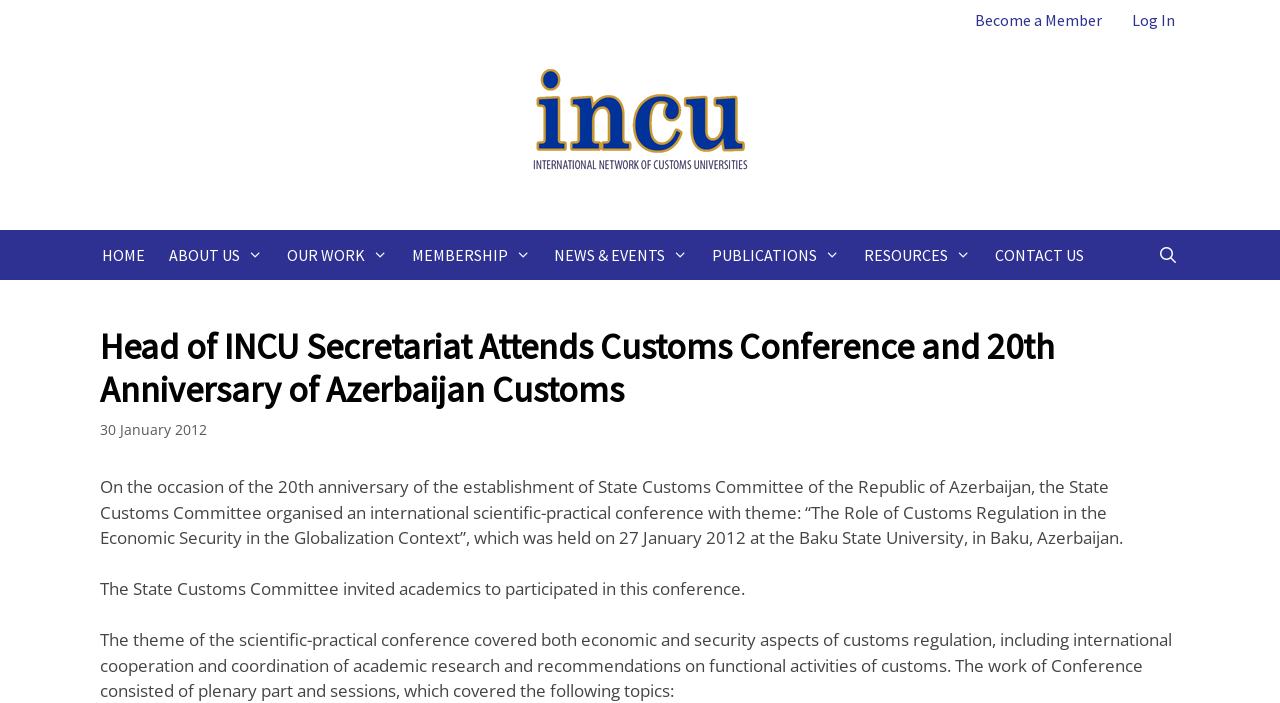Please determine the primary heading and provide its text.

Head of INCU Secretariat Attends Customs Conference and 20th Anniversary of Azerbaijan Customs